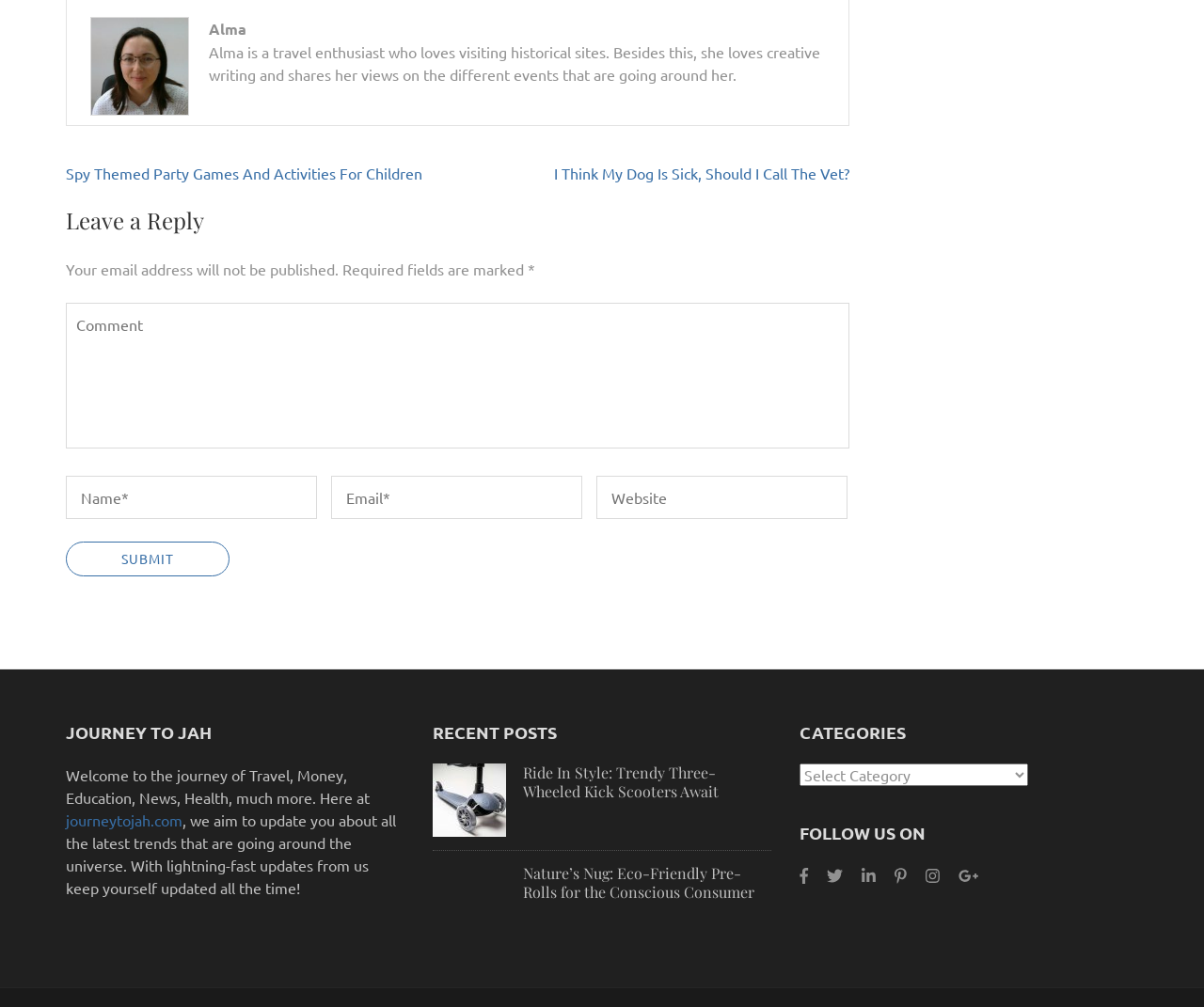Please determine the bounding box coordinates of the element's region to click for the following instruction: "Click on the 'Spy Themed Party Games And Activities For Children' link".

[0.055, 0.163, 0.351, 0.181]